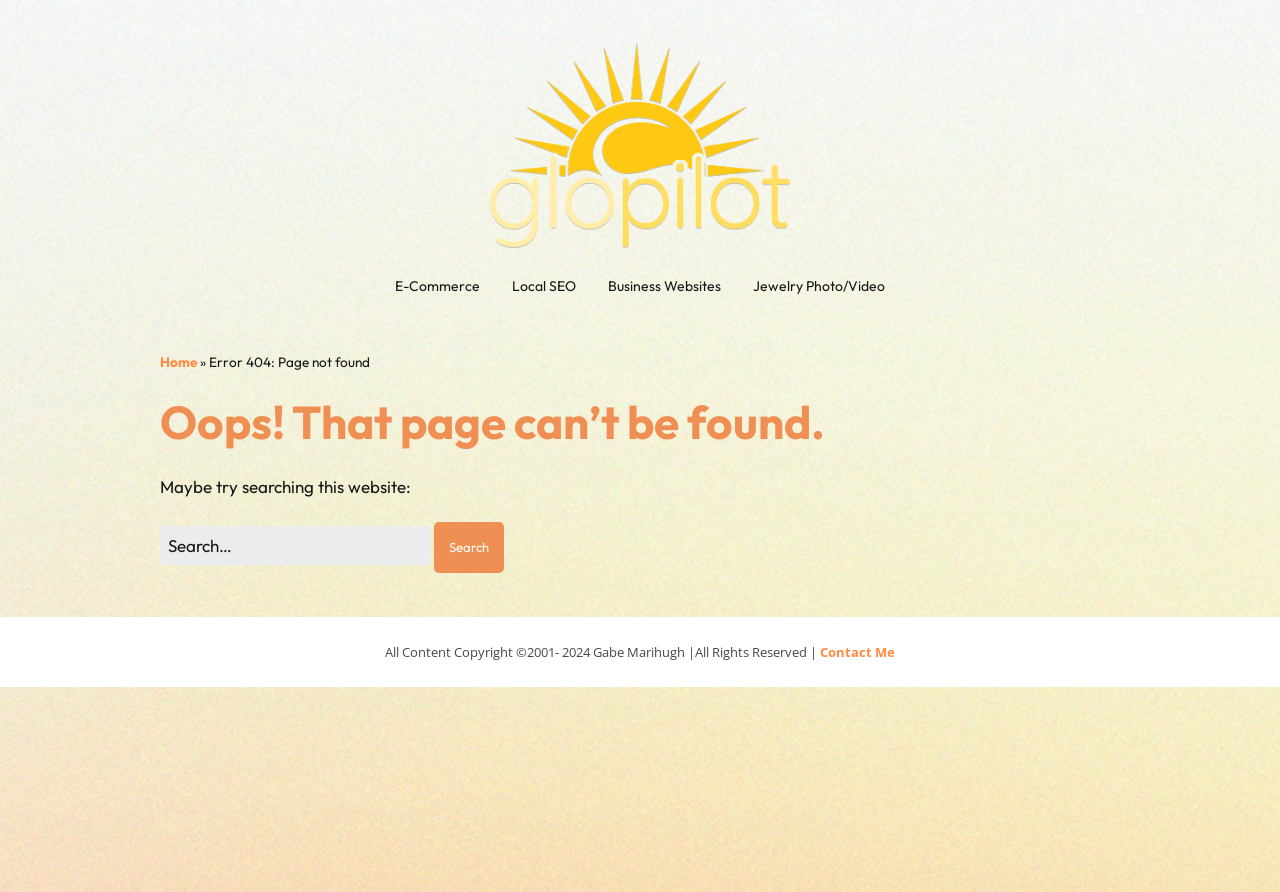Identify the bounding box coordinates of the region that needs to be clicked to carry out this instruction: "click on e-commerce". Provide these coordinates as four float numbers ranging from 0 to 1, i.e., [left, top, right, bottom].

[0.296, 0.298, 0.388, 0.345]